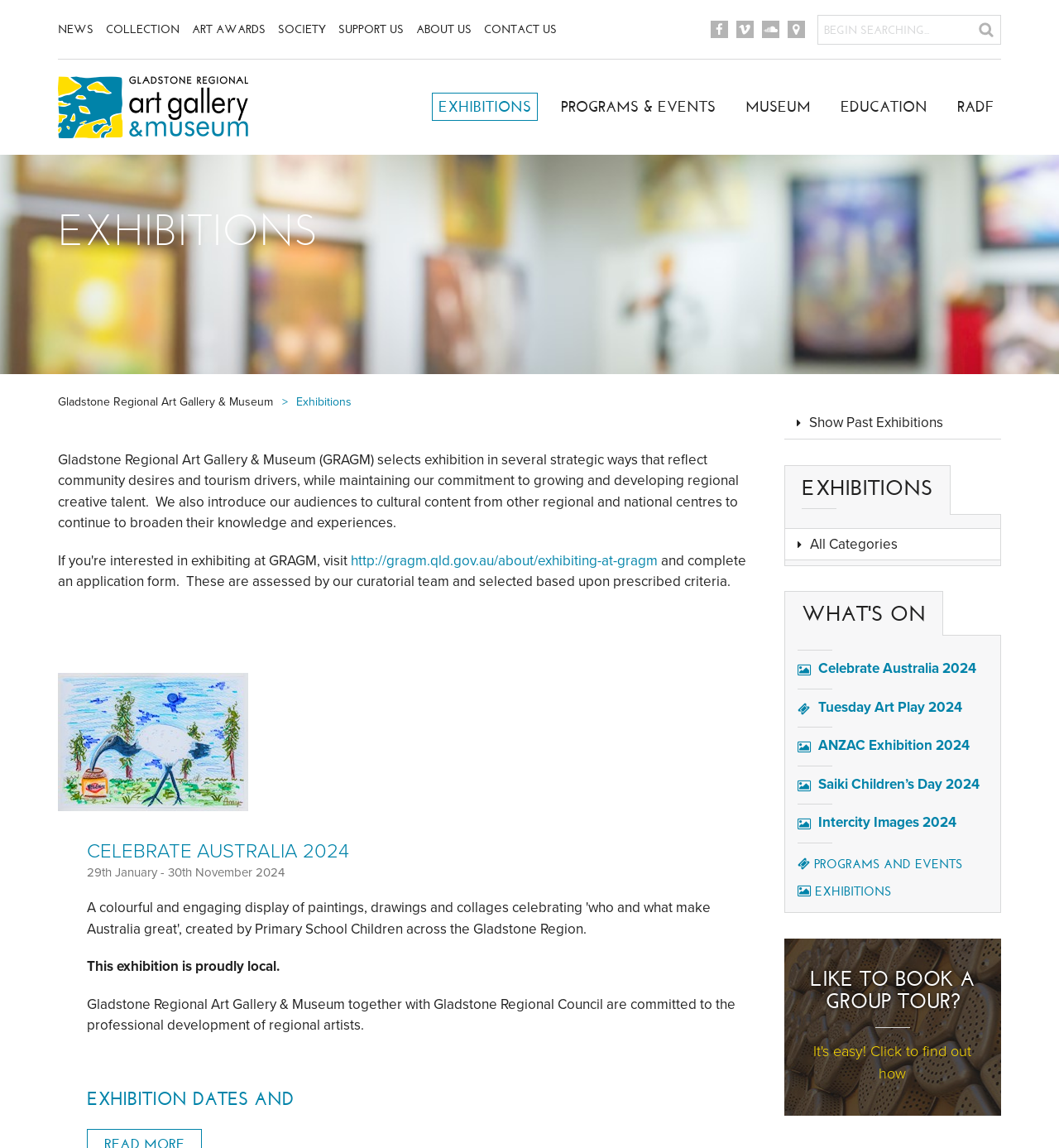How many links are there in the navigation menu?
Please provide a comprehensive and detailed answer to the question.

I counted the links in the navigation menu at the top of the page, which are 'NEWS', 'COLLECTION', 'ART AWARDS', 'SOCIETY', 'SUPPORT US', 'ABOUT US', and 'CONTACT US'. There are 7 links in total.